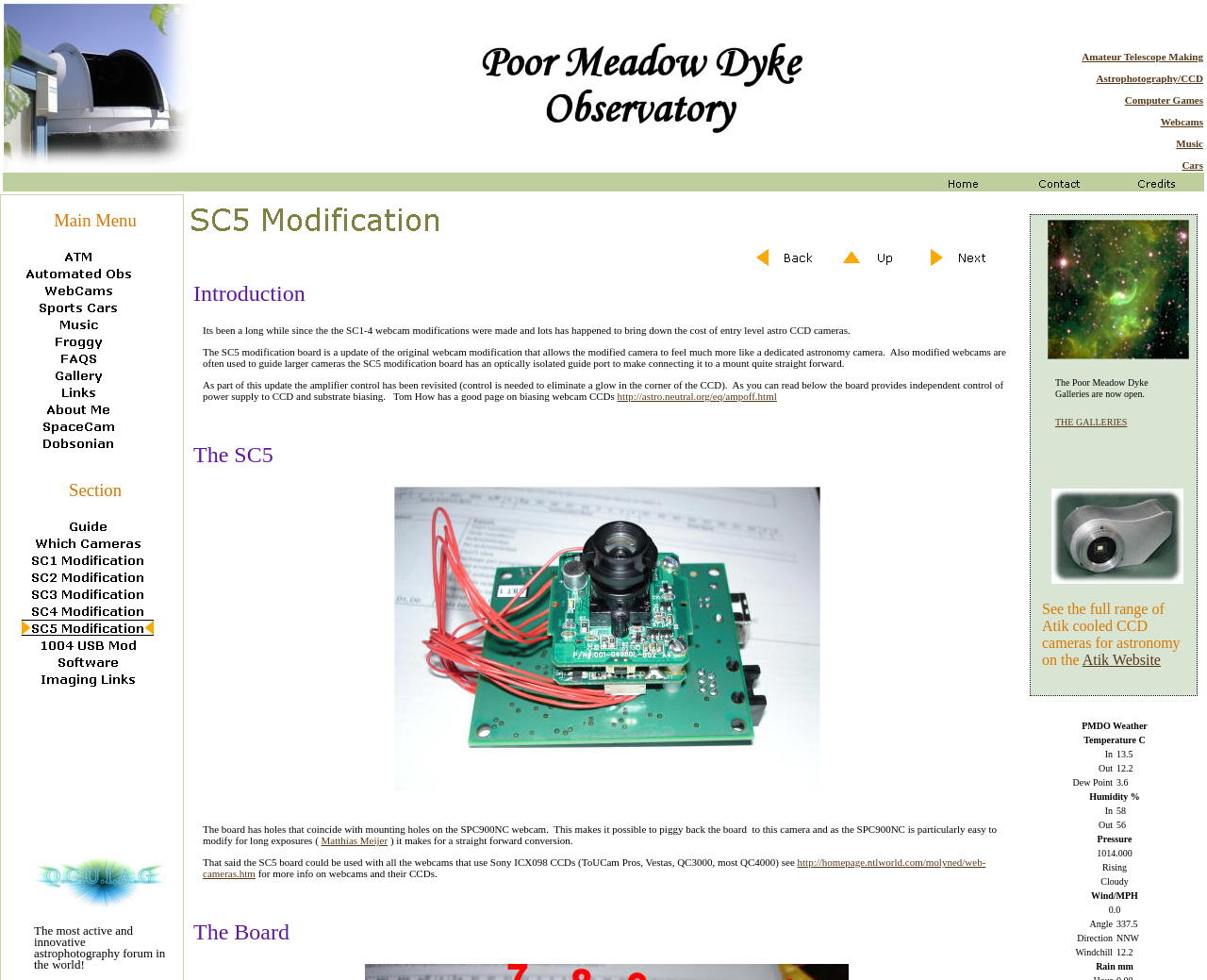Provide the bounding box for the UI element matching this description: "alt="1004 USB Mod" name="MSFPnav19"".

[0.018, 0.658, 0.127, 0.669]